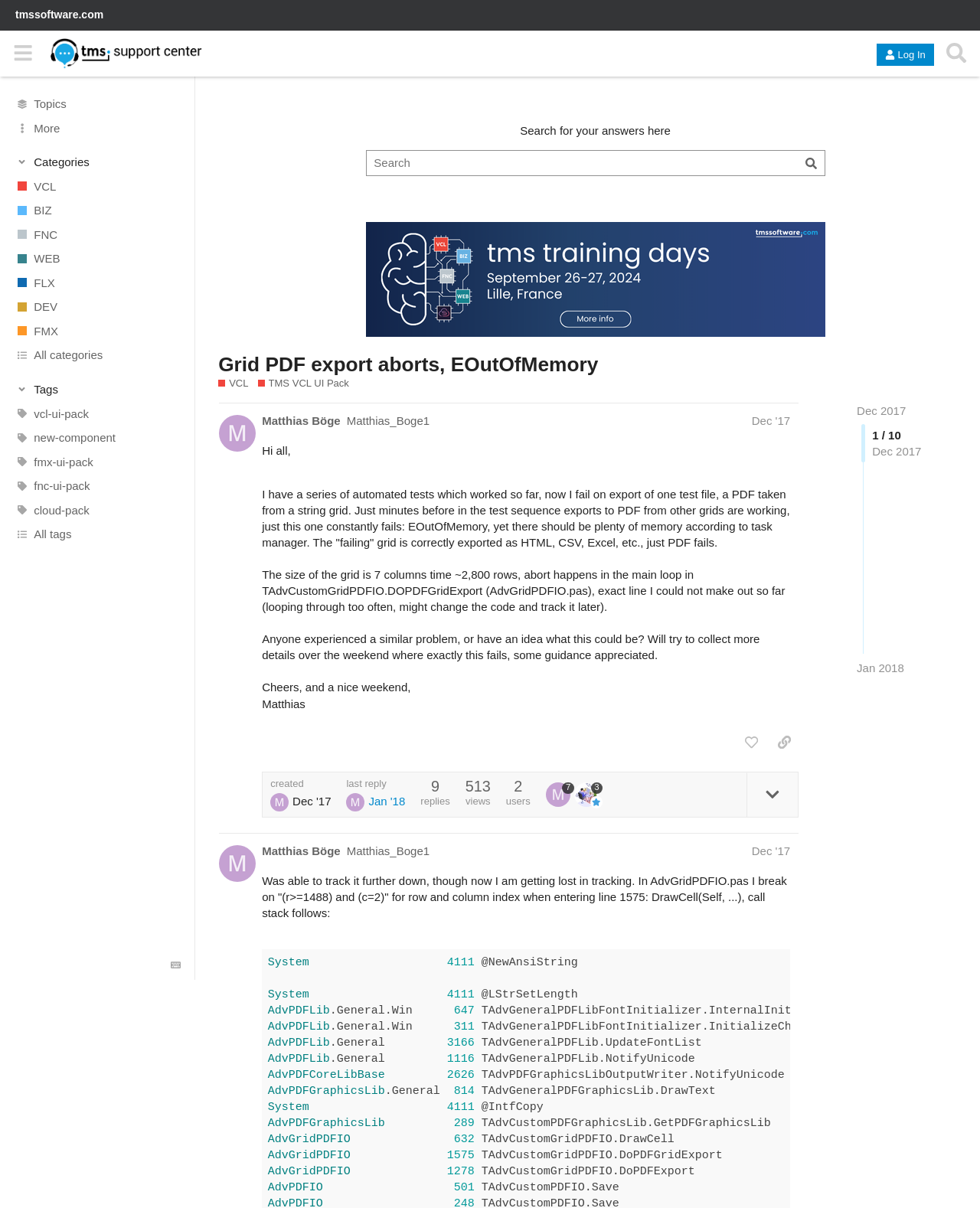What is the number of replies to the post?
Using the details from the image, give an elaborate explanation to answer the question.

The number of replies to the post is 513 which is indicated by the 'replies' section on the webpage.